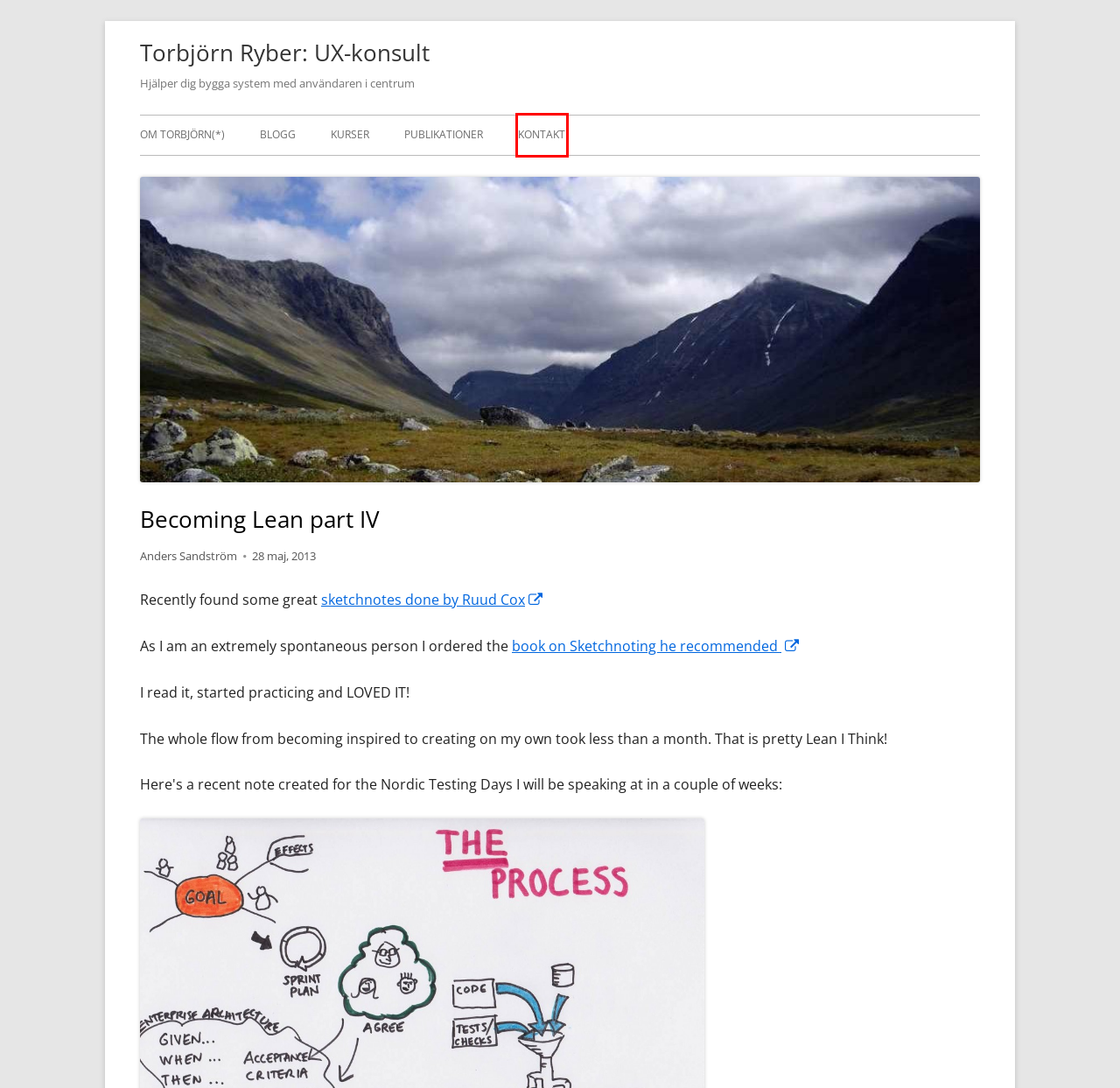A screenshot of a webpage is given, featuring a red bounding box around a UI element. Please choose the webpage description that best aligns with the new webpage after clicking the element in the bounding box. These are the descriptions:
A. Amazon.com
B. Publikationer – Torbjörn Ryber: UX-konsult
C. On a Lifelong Journey of Learning!
D. Kurser – Torbjörn Ryber: UX-konsult
E. Becoming Lean Part III – So Have You started Yet? | Torbjörn Ryber: UX-konsult
F. Anders Sandström | Torbjörn Ryber: UX-konsult
G. Kontakt – Torbjörn Ryber: UX-konsult
H. Blogg | Torbjörn Ryber: UX-konsult

G